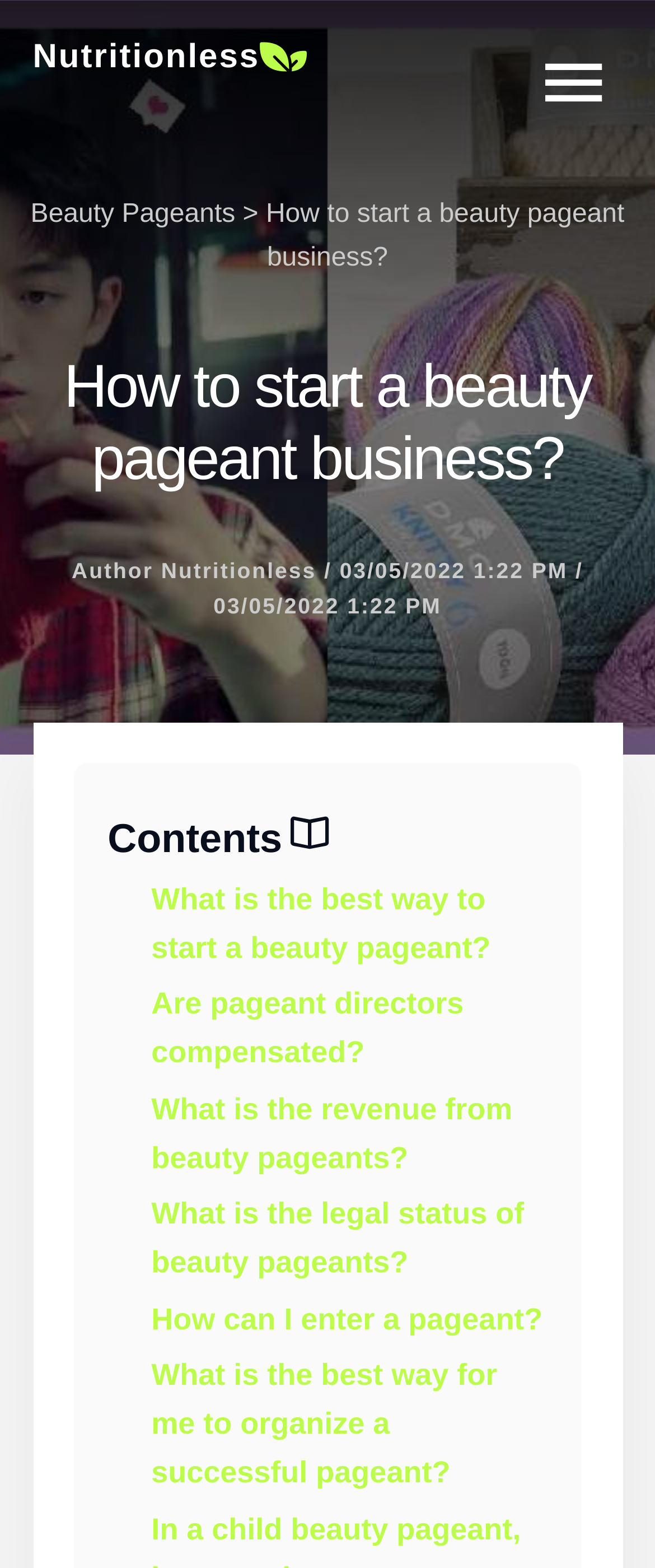Select the bounding box coordinates of the element I need to click to carry out the following instruction: "Subscribe to FLEXI news and updates".

None